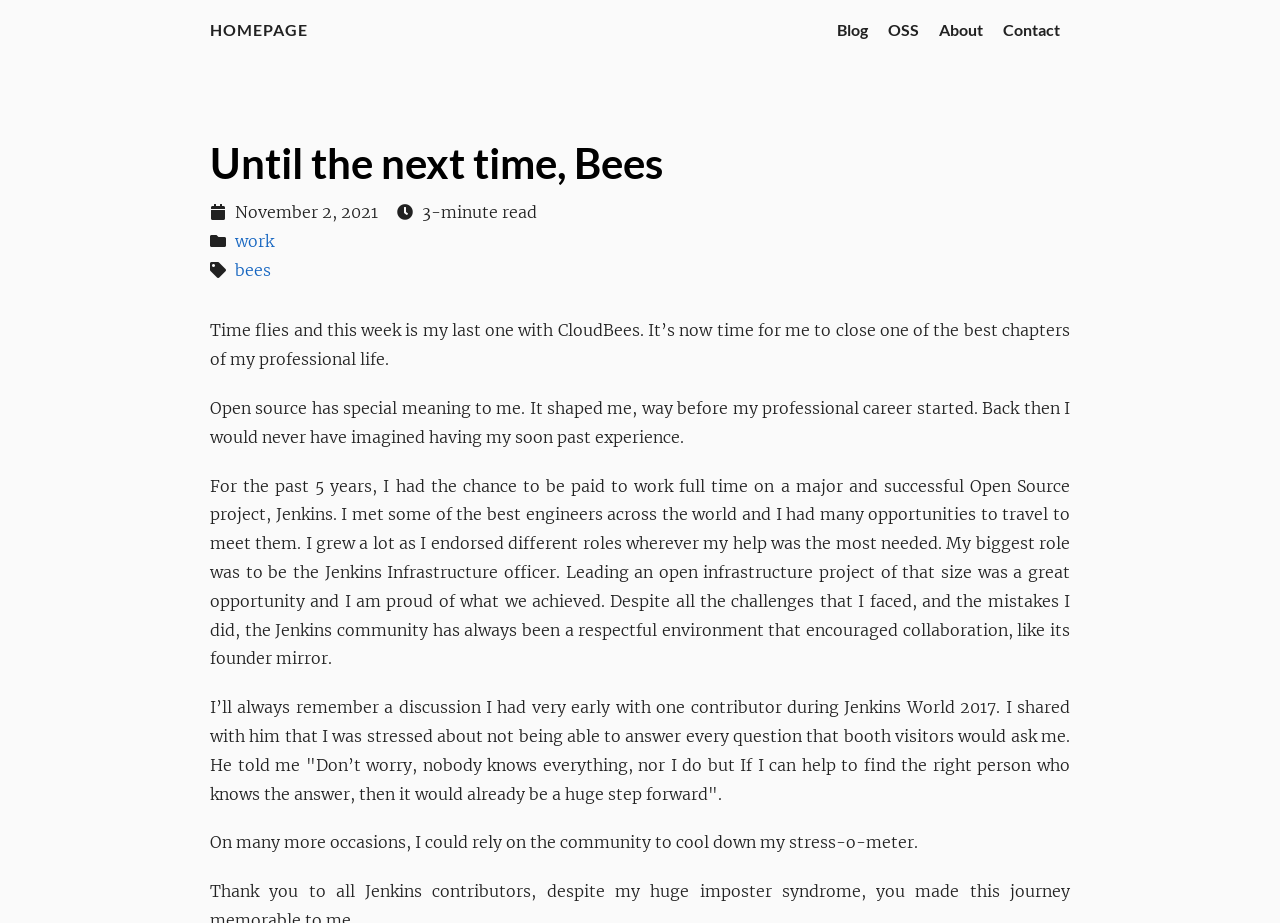What is the name of the Open Source project the author worked on?
Carefully analyze the image and provide a thorough answer to the question.

The author mentions in the webpage that 'For the past 5 years, I had the chance to be paid to work full time on a major and successful Open Source project, Jenkins.' This indicates that the author worked on the Jenkins Open Source project.